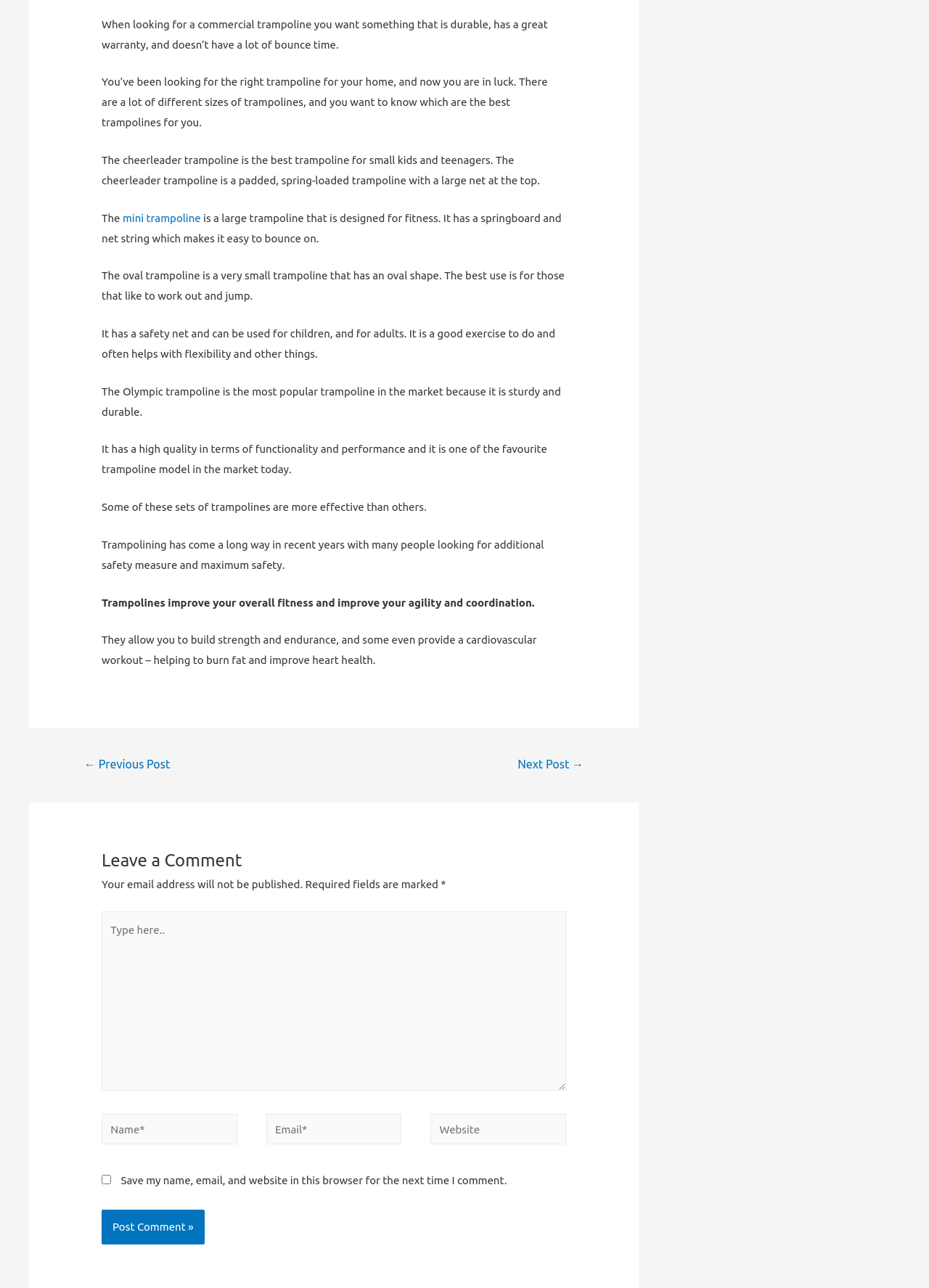What is the shape of the oval trampoline?
Look at the webpage screenshot and answer the question with a detailed explanation.

The webpage describes the oval trampoline as a very small trampoline that has an oval shape, which makes it suitable for those who like to work out and jump.